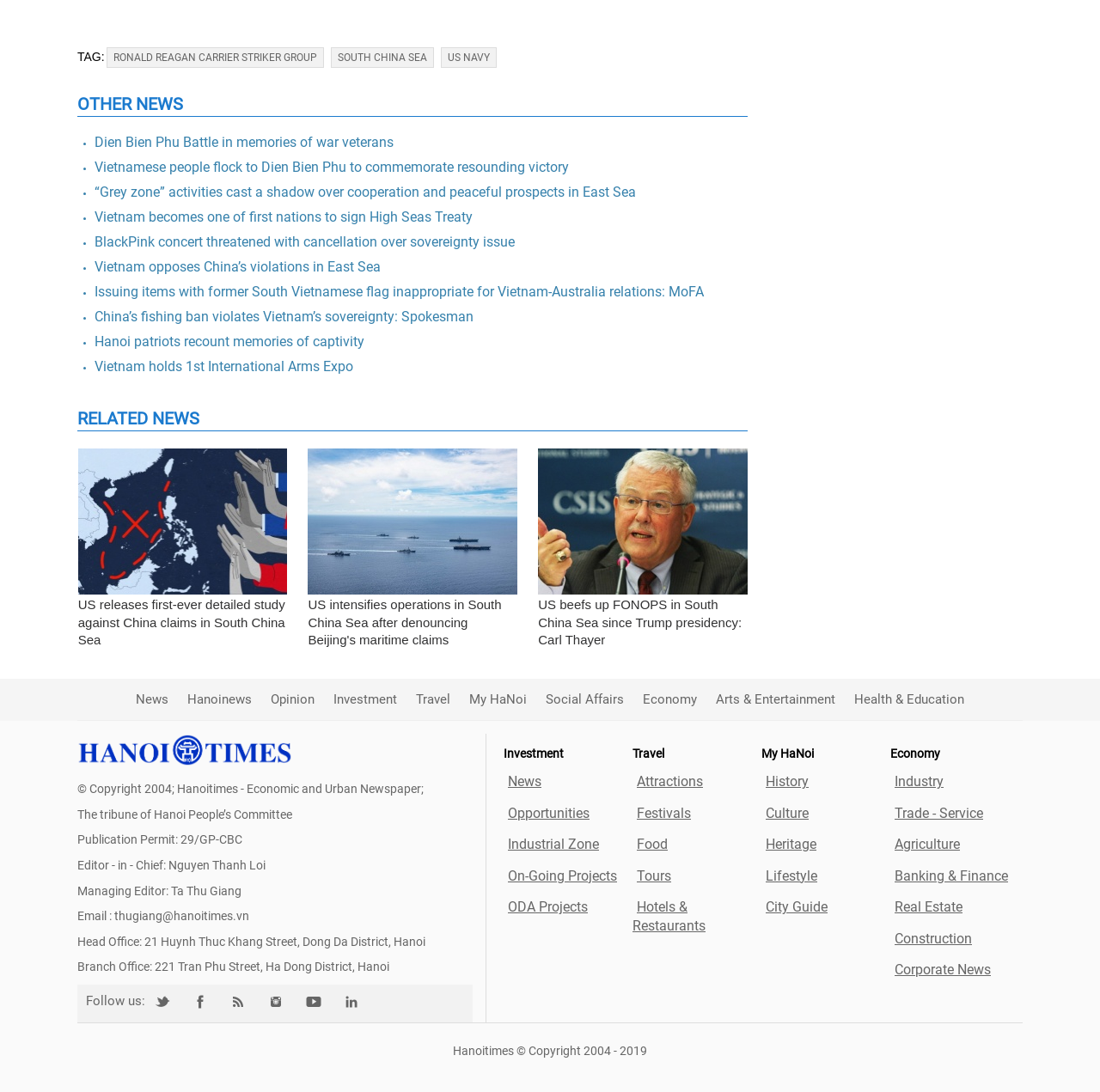Determine the bounding box coordinates of the UI element described by: "My HaNoi".

[0.427, 0.633, 0.479, 0.648]